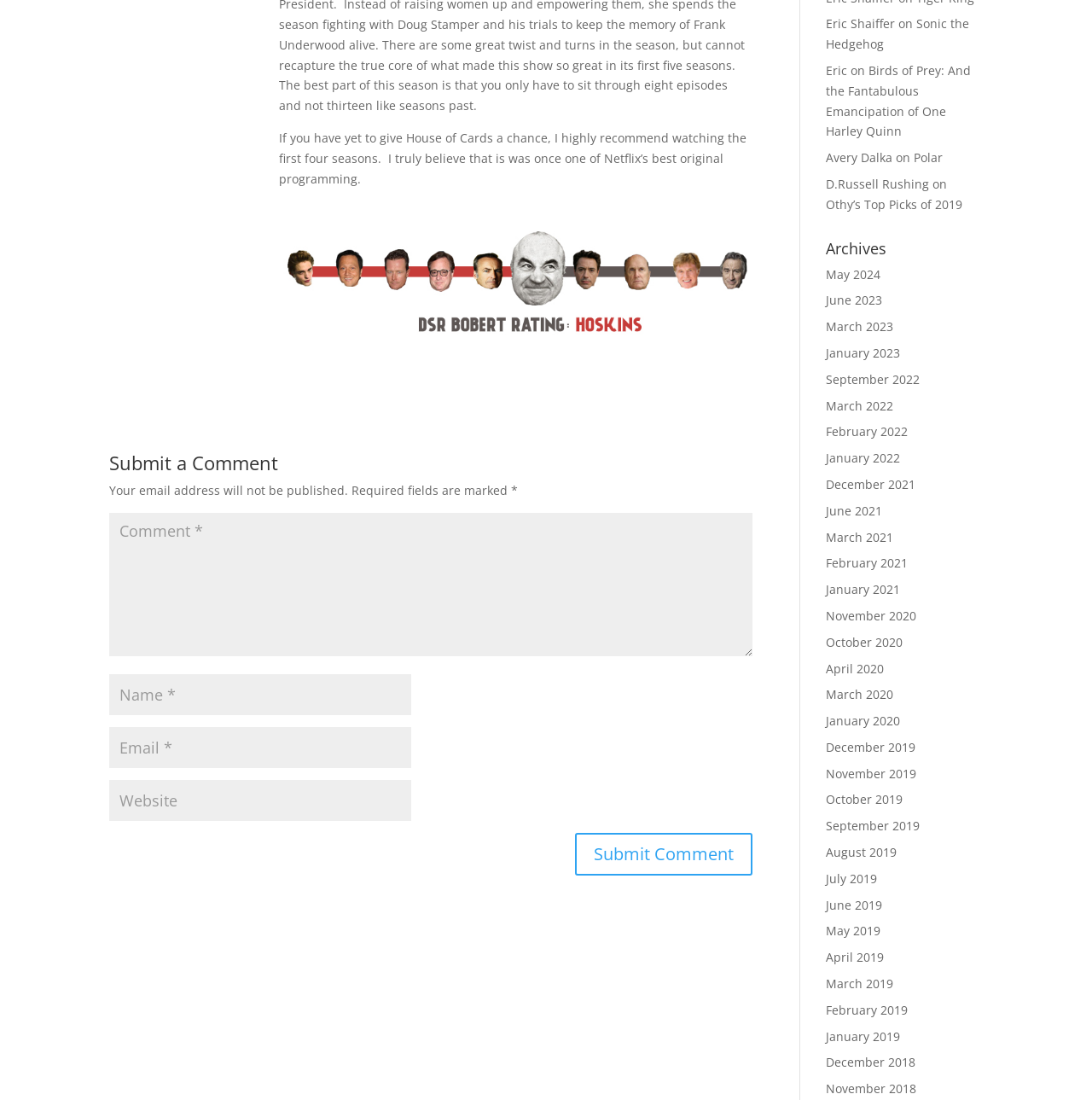Extract the bounding box of the UI element described as: "January 2019".

[0.756, 0.935, 0.824, 0.949]